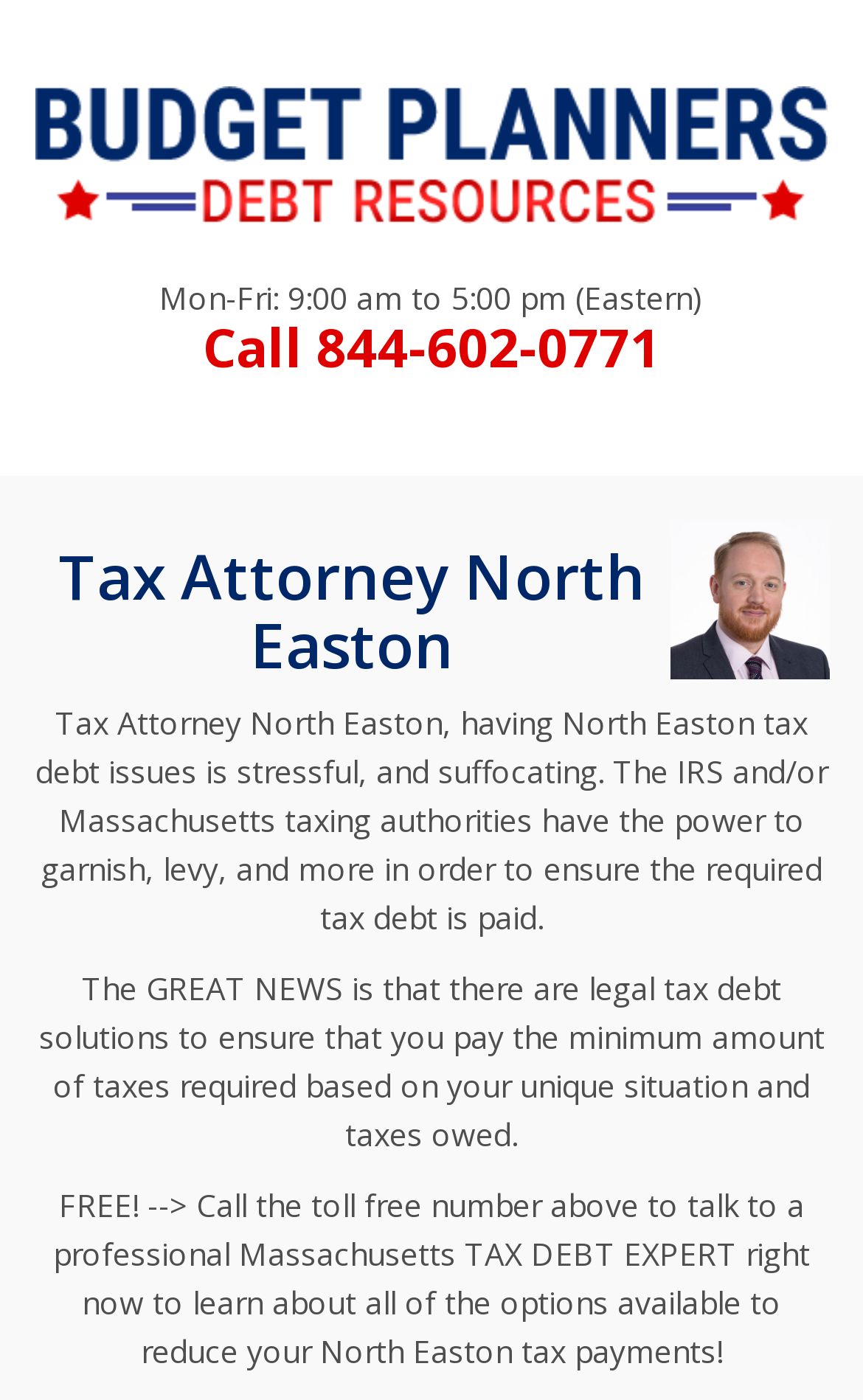Craft a detailed narrative of the webpage's structure and content.

The webpage is about a tax attorney service in North Easton, Massachusetts. At the top left of the page, there is an image of "Tax Attorney Budget Planners". Below the image, there is a static text displaying the business hours, "Mon-Fri: 9:00 am to 5:00 pm (Eastern)". To the right of the business hours, there is a link to call the office at 844-602-0771.

On the right side of the page, there is an image of "North Easton Tax Debt Lawyer, Nash Anderson". Above the image, there is a heading that reads "Tax Attorney North Easton". Below the heading, there are three paragraphs of text. The first paragraph explains the stress and consequences of having tax debt issues in North Easton. The second paragraph mentions that there are legal tax debt solutions to minimize tax payments. The third paragraph is an invitation to call a toll-free number to speak with a Massachusetts tax debt expert to learn about options to reduce tax payments.

Overall, the webpage appears to be a professional service page for a tax attorney in North Easton, Massachusetts, providing information about the service and encouraging visitors to take action to address their tax debt issues.